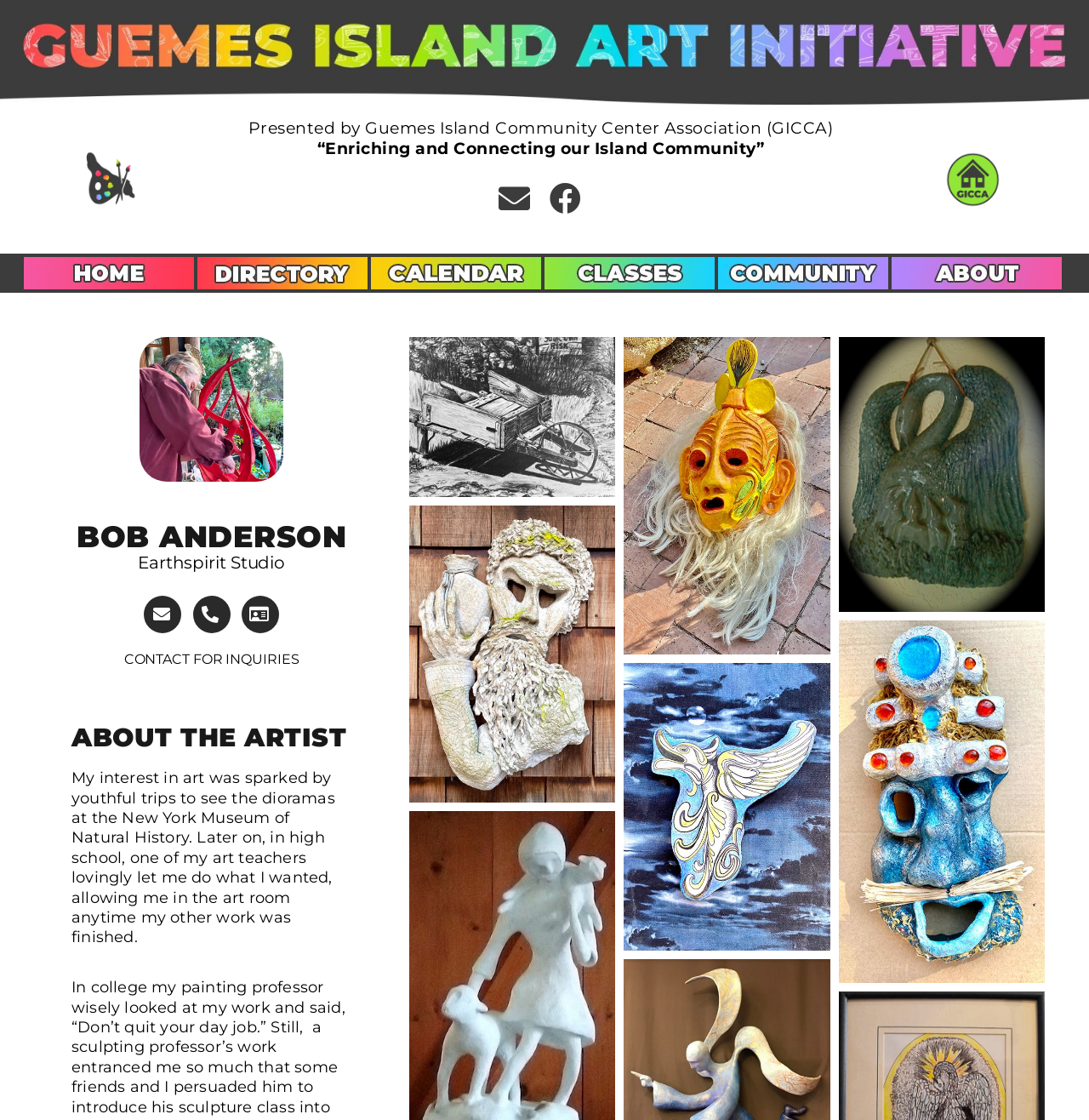Please identify the bounding box coordinates of where to click in order to follow the instruction: "Read about the artist".

[0.066, 0.648, 0.323, 0.67]